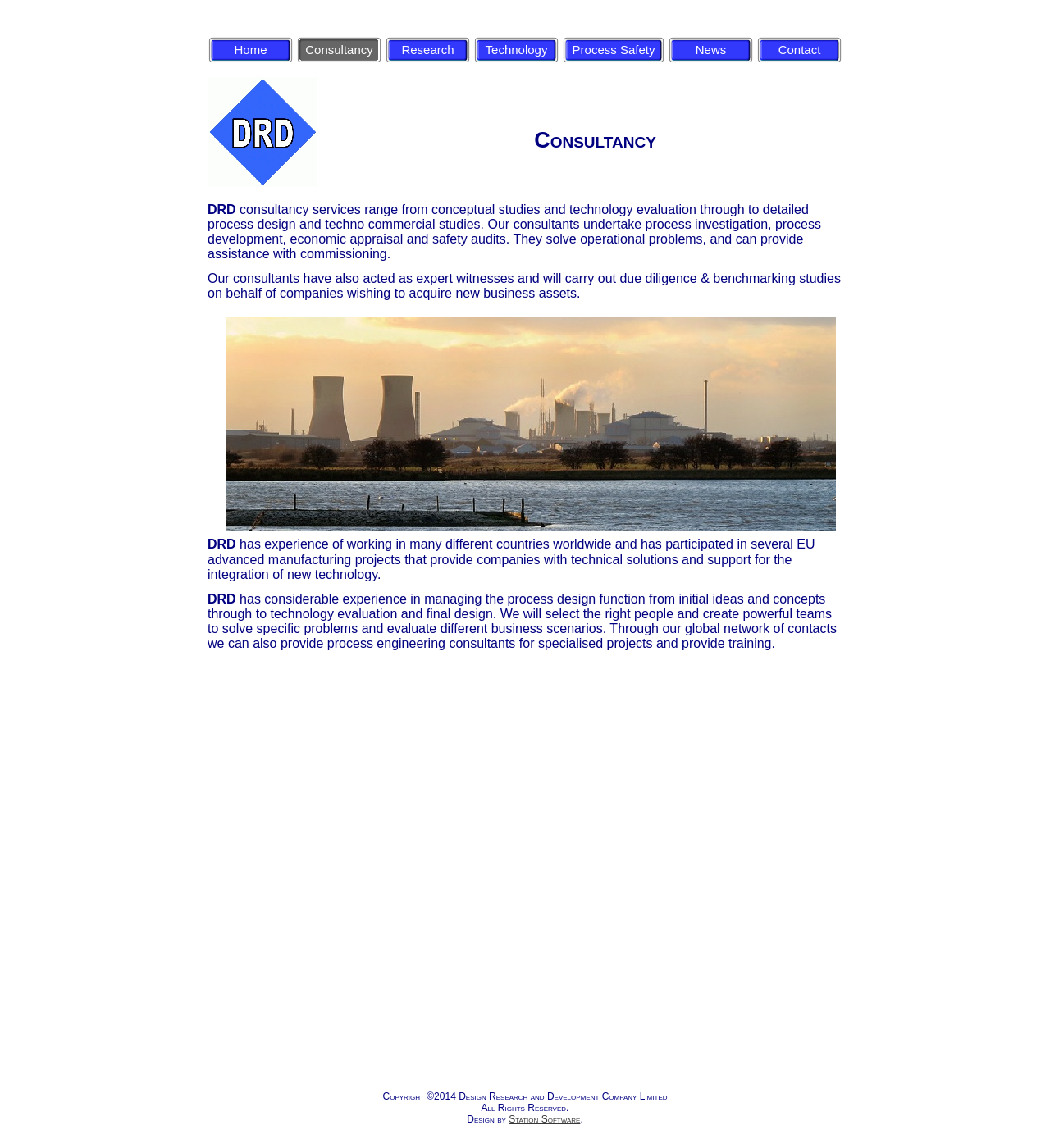What is the name of the company?
Provide a thorough and detailed answer to the question.

The name of the company is mentioned in the StaticText element with the text 'DRD' at coordinates [0.198, 0.176, 0.225, 0.189] and again at coordinates [0.198, 0.516, 0.225, 0.528].